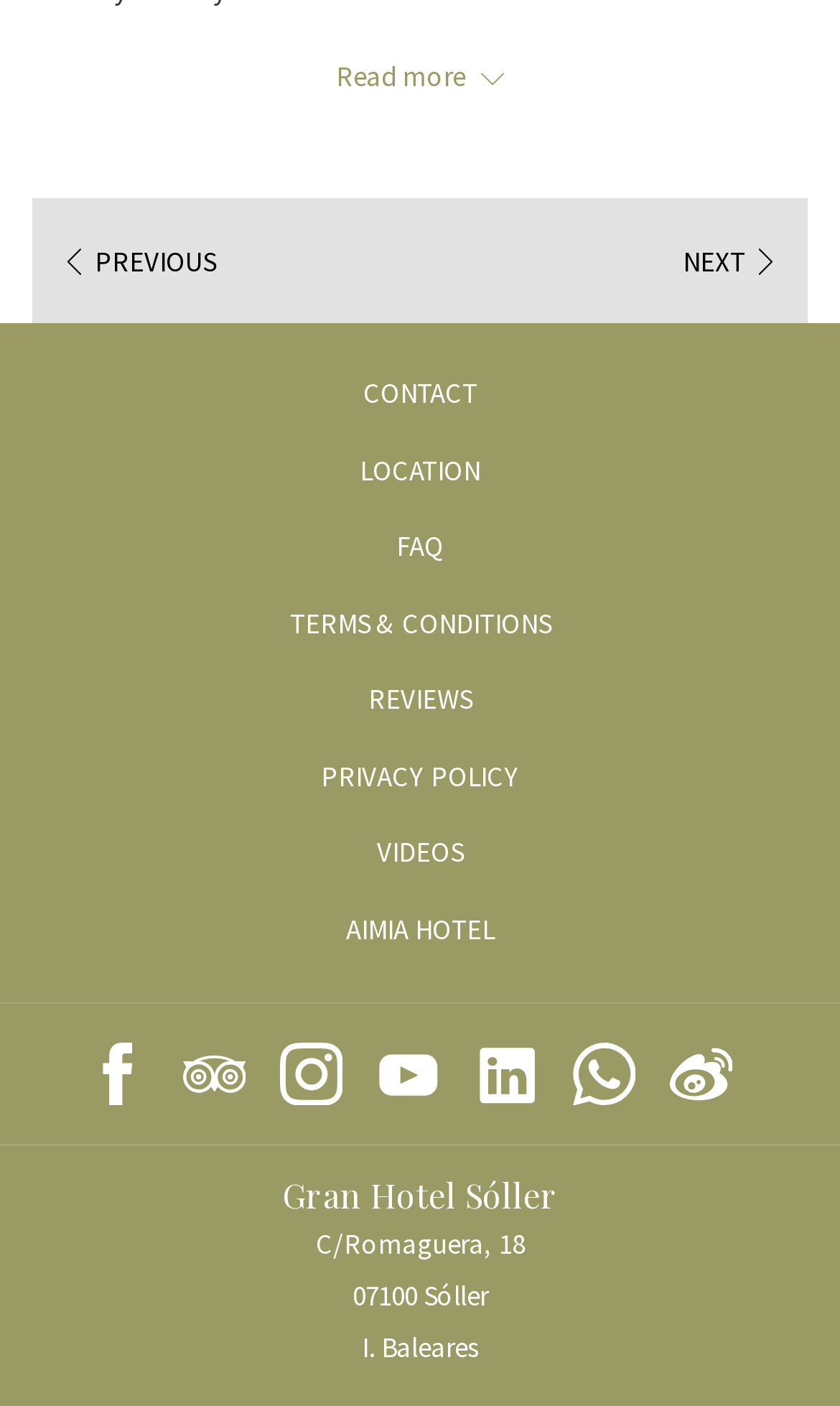Determine the bounding box coordinates of the UI element described by: "TERMS & CONDITIONS".

[0.013, 0.421, 0.987, 0.467]